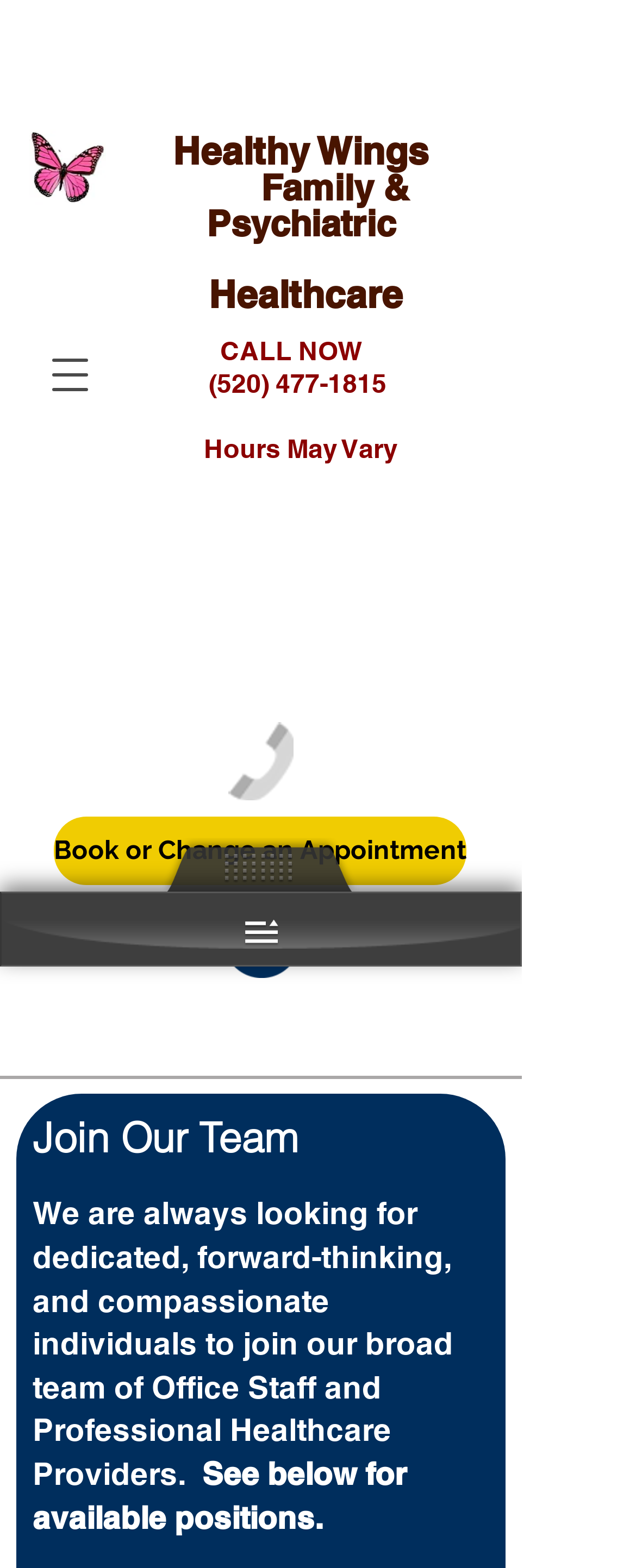Extract the bounding box coordinates for the HTML element that matches this description: "(520) 477-1815". The coordinates should be four float numbers between 0 and 1, i.e., [left, top, right, bottom].

[0.328, 0.235, 0.608, 0.255]